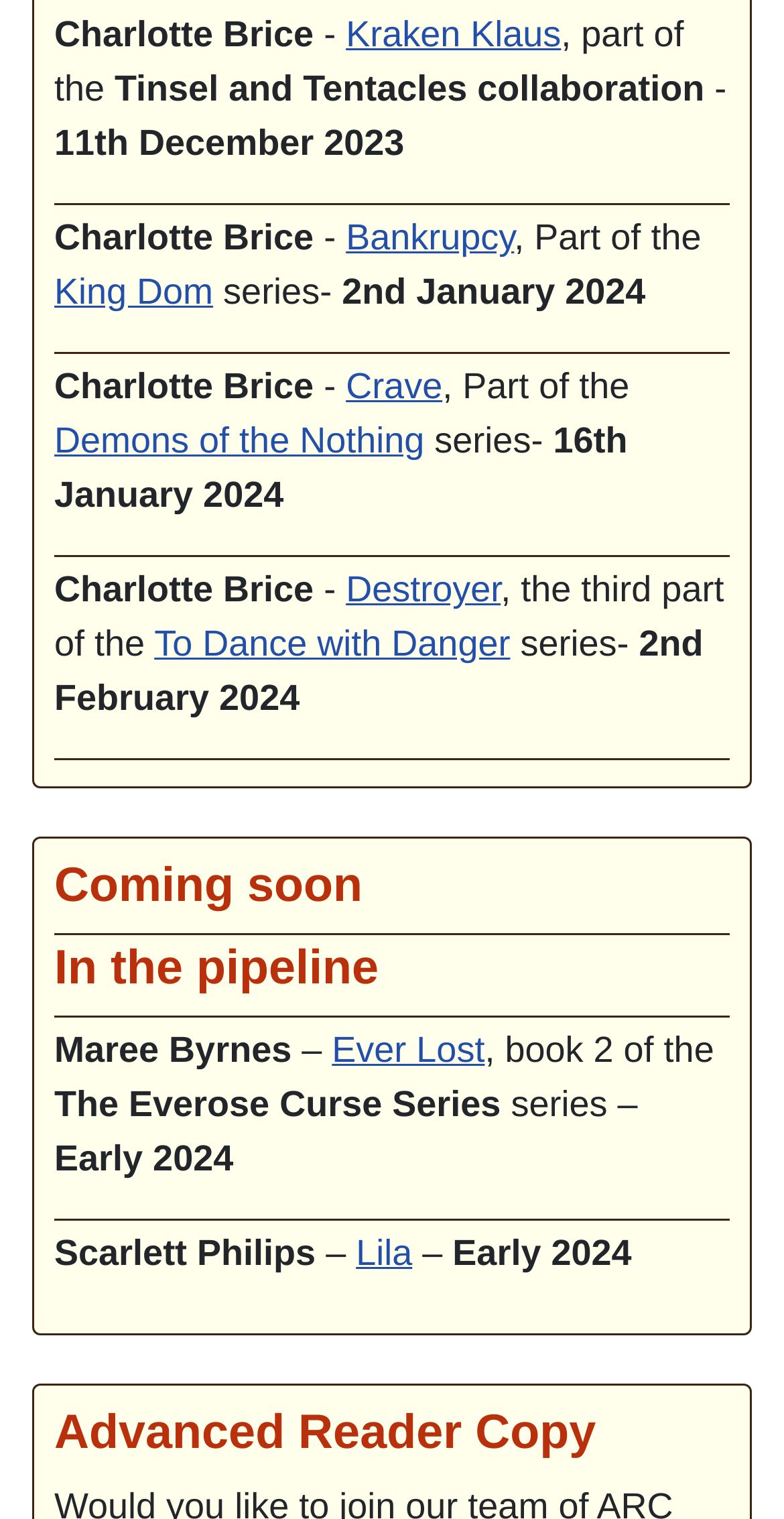Pinpoint the bounding box coordinates of the clickable element needed to complete the instruction: "Click on Kraken Klaus". The coordinates should be provided as four float numbers between 0 and 1: [left, top, right, bottom].

[0.441, 0.009, 0.716, 0.036]